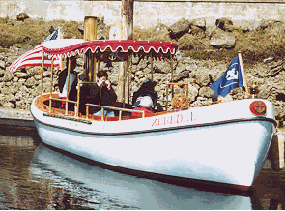What is the color of the canopy on the boat?
Refer to the image and provide a one-word or short phrase answer.

Red and white